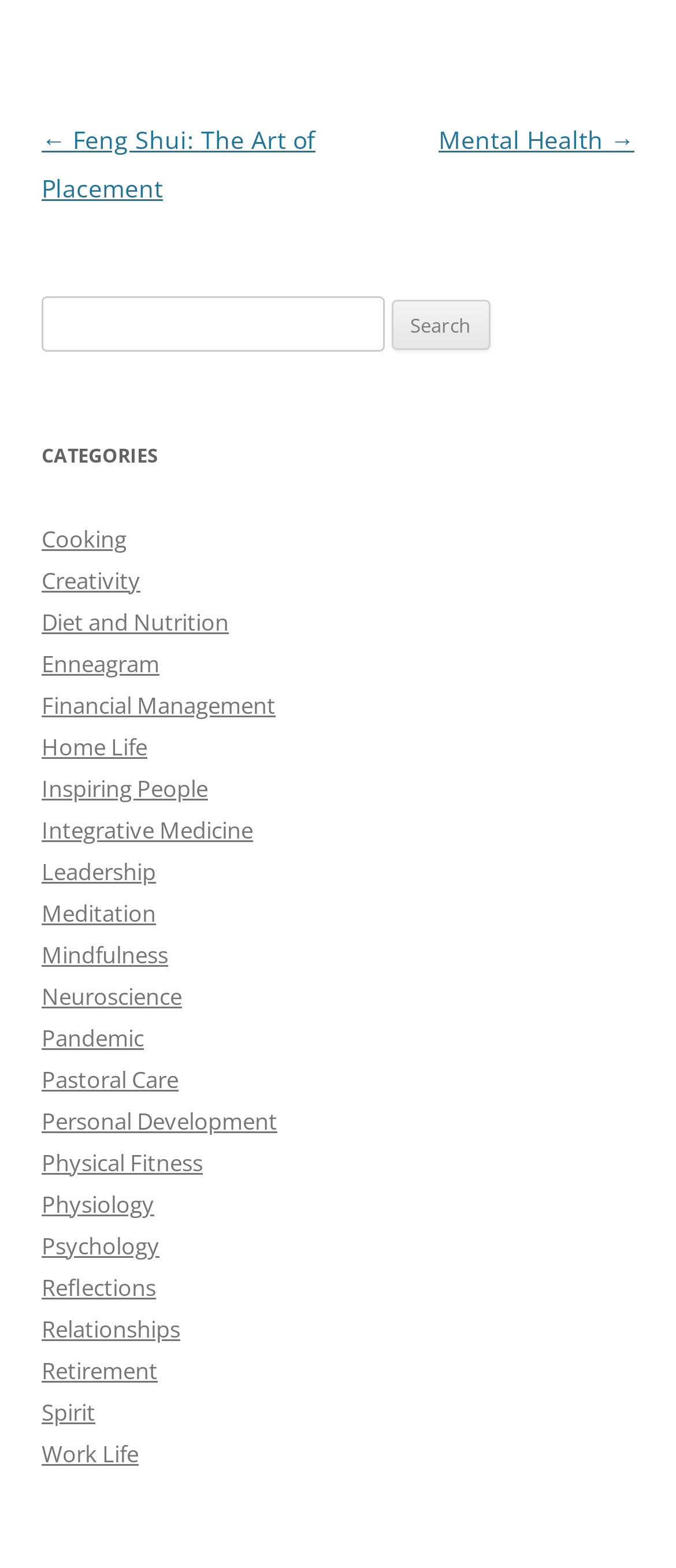Locate the bounding box coordinates of the area that needs to be clicked to fulfill the following instruction: "Go to the previous post". The coordinates should be in the format of four float numbers between 0 and 1, namely [left, top, right, bottom].

[0.062, 0.078, 0.467, 0.13]